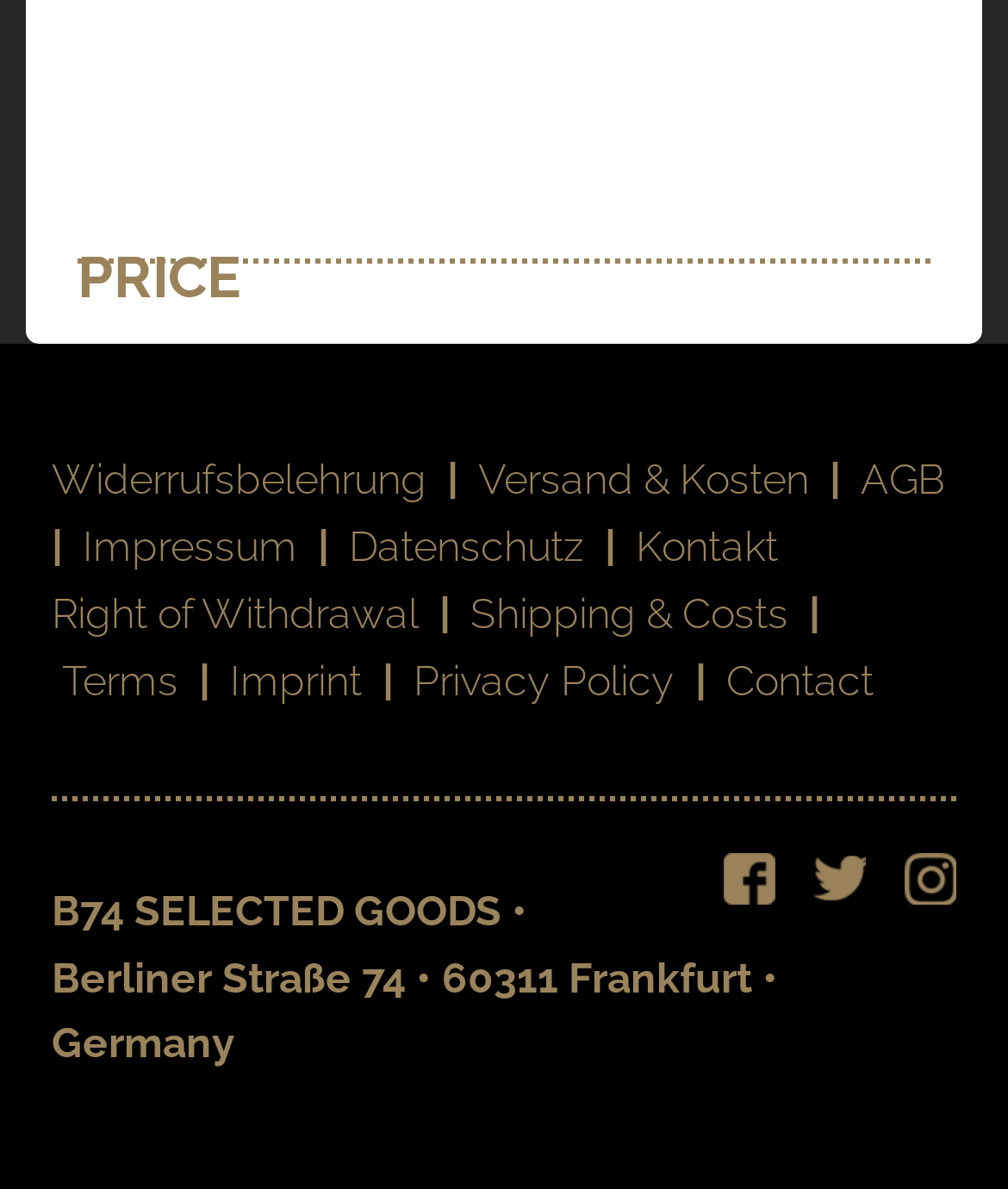Please respond in a single word or phrase: 
What is the language of the webpage?

German and English